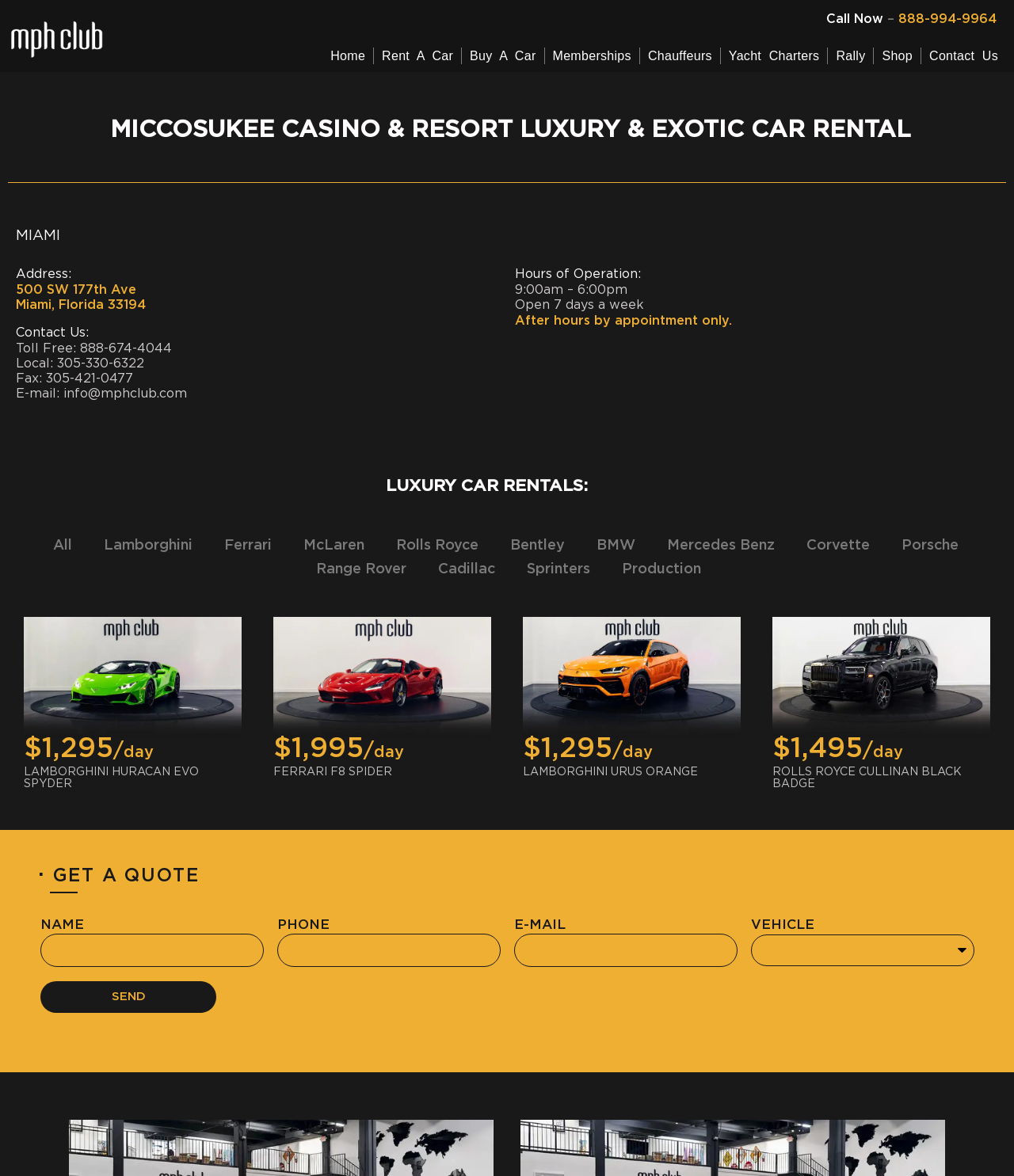What is the price of renting a Lamborghini Huracan EVO Spyder per day?
Using the image as a reference, deliver a detailed and thorough answer to the question.

I found the price by looking at the section that shows the Lamborghini Huracan EVO Spyder image, and then reading the text that says '$1,295' followed by '/ day'.